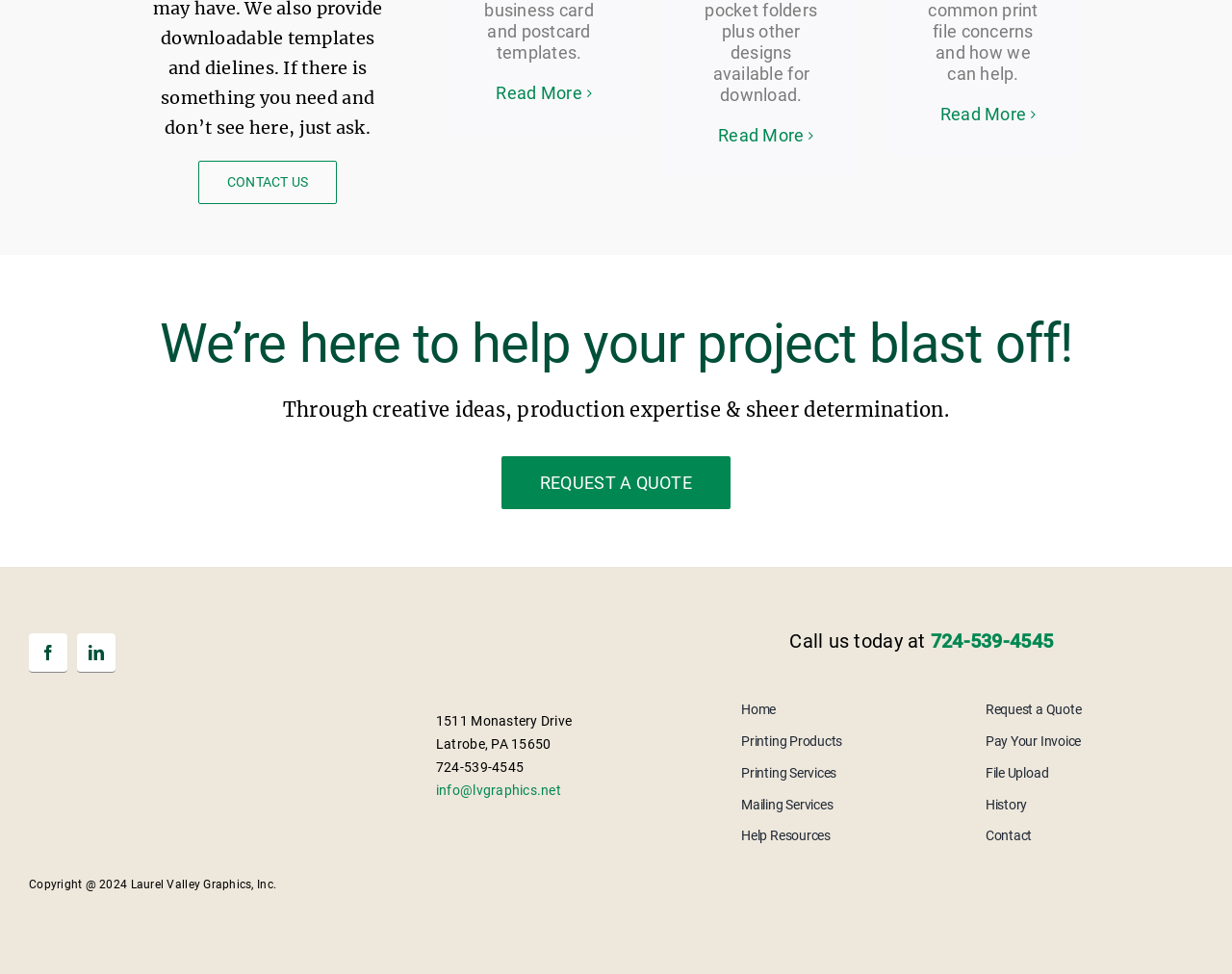Determine the bounding box coordinates for the element that should be clicked to follow this instruction: "Visit the Facebook page". The coordinates should be given as four float numbers between 0 and 1, in the format [left, top, right, bottom].

[0.023, 0.65, 0.055, 0.691]